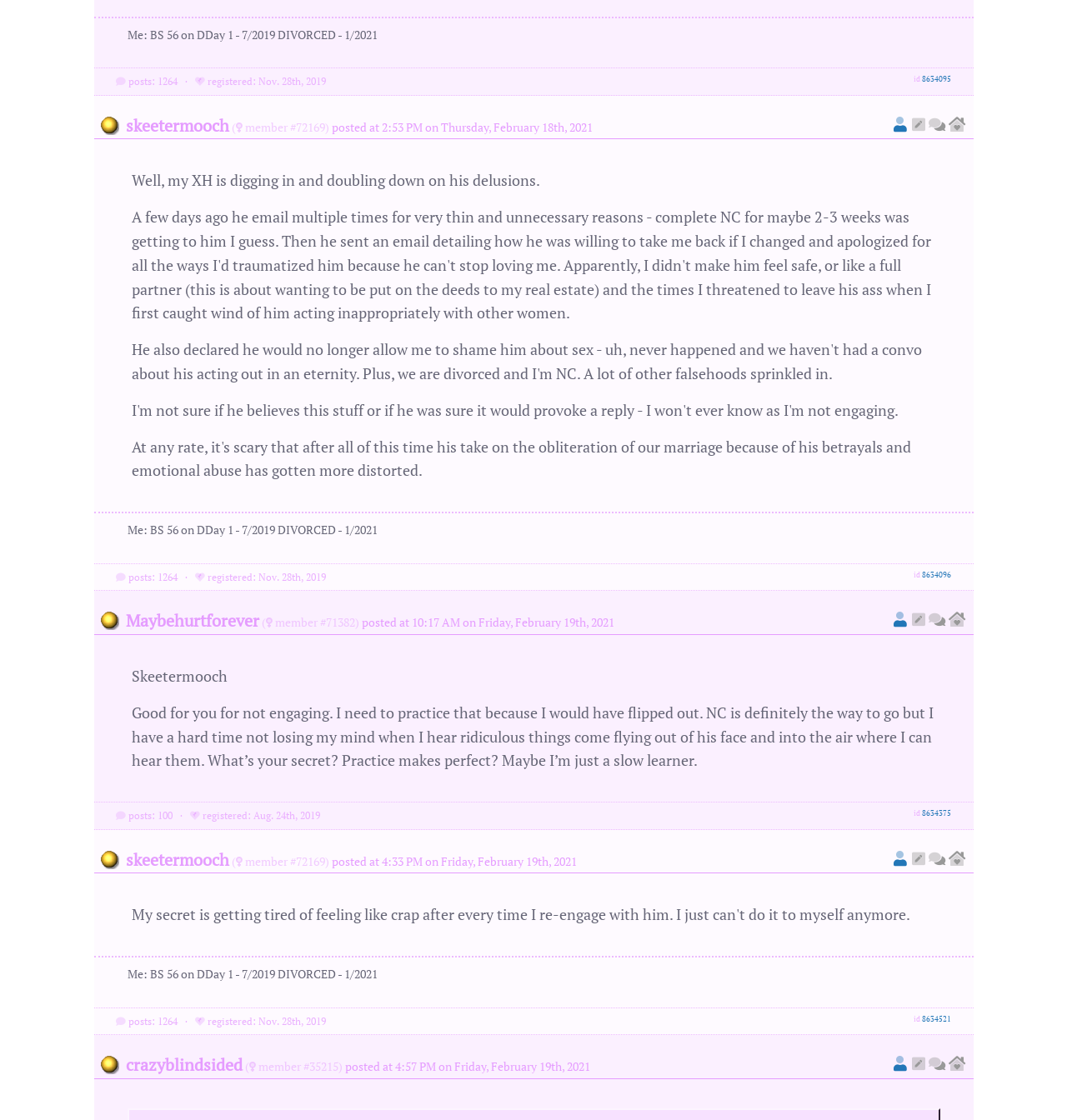Provide a brief response using a word or short phrase to this question:
What is the ID of the original poster?

8634095